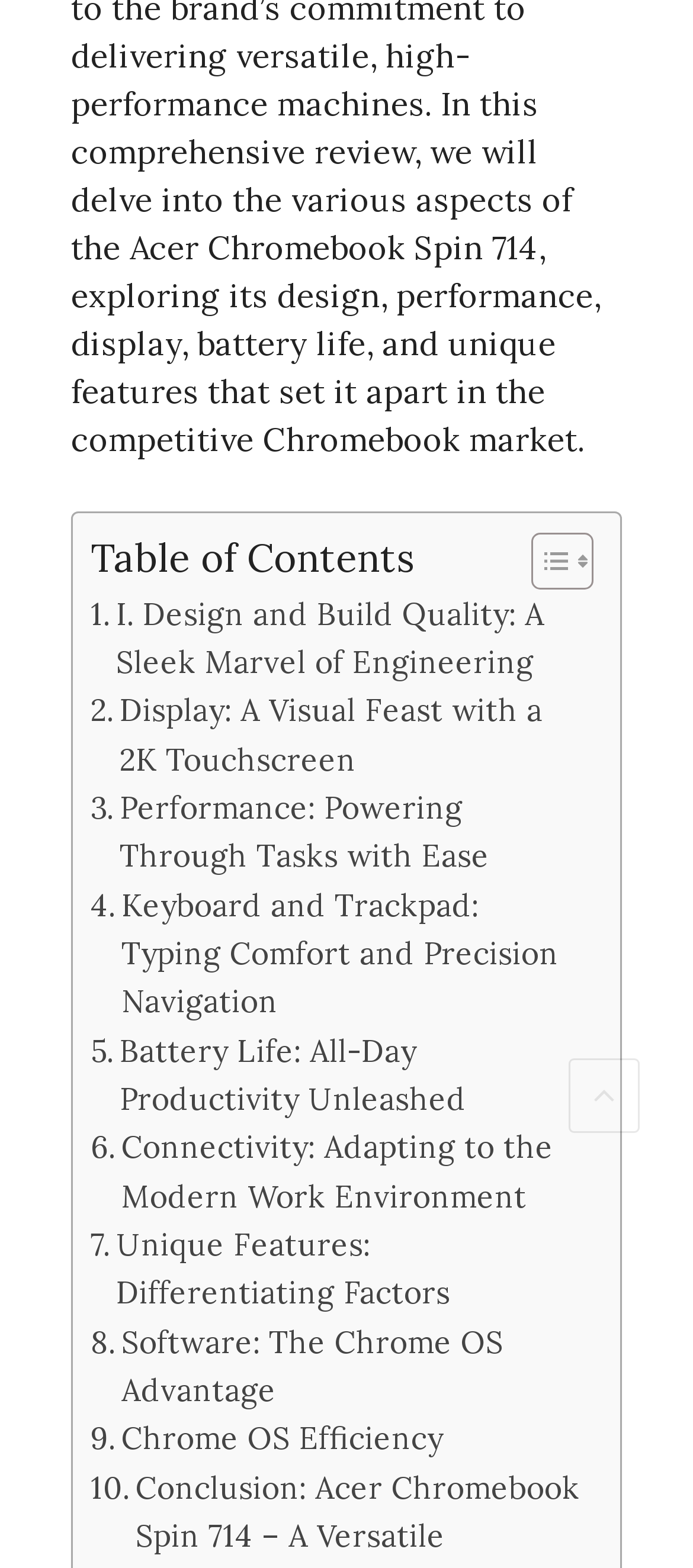Identify the bounding box coordinates necessary to click and complete the given instruction: "Get free license".

None